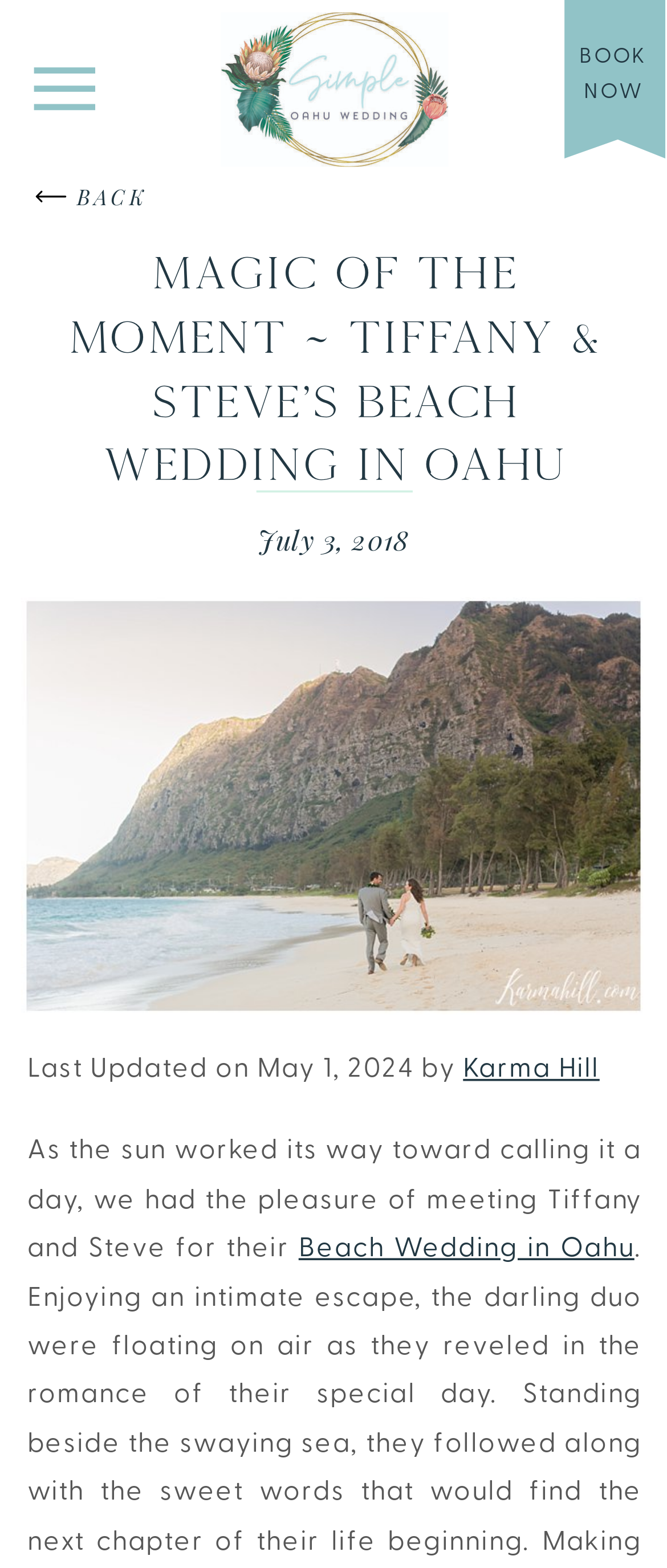Given the webpage screenshot, identify the bounding box of the UI element that matches this description: "Beach Wedding in Oahu".

[0.448, 0.788, 0.951, 0.804]